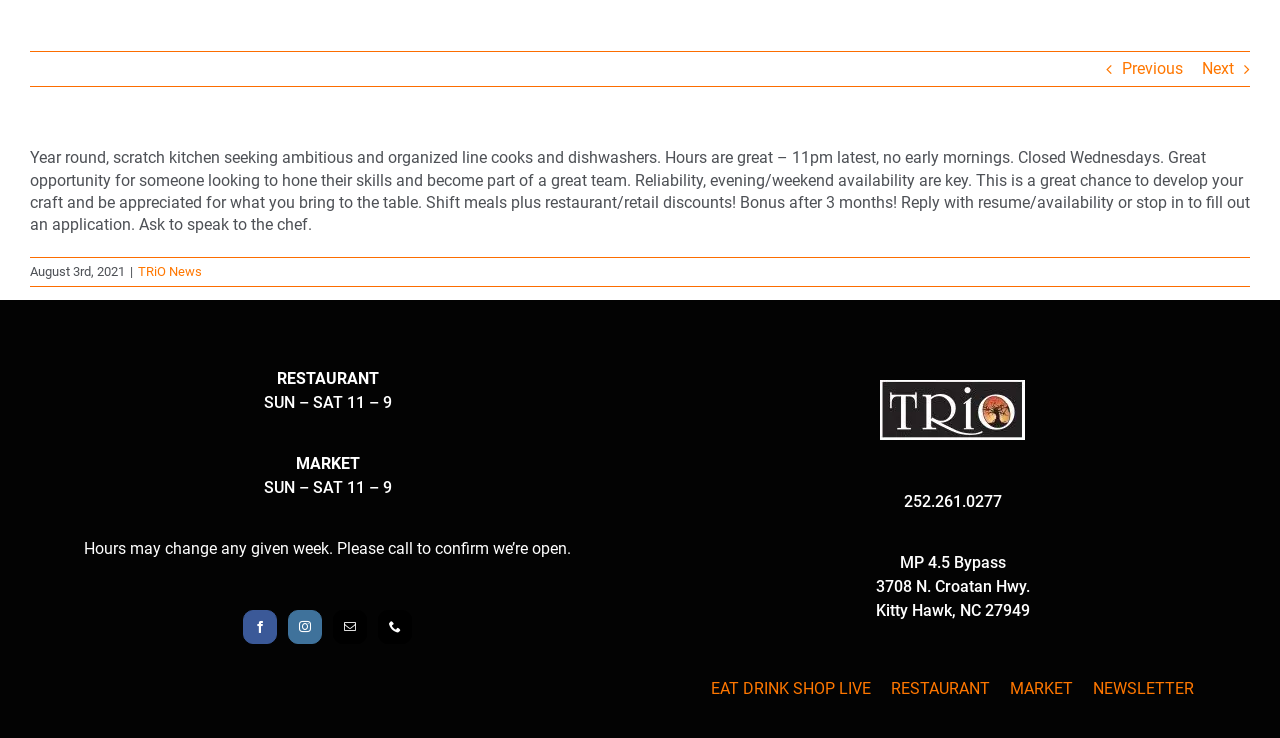Please find the bounding box coordinates of the element's region to be clicked to carry out this instruction: "View the 'Hours' page".

[0.897, 0.054, 0.929, 0.108]